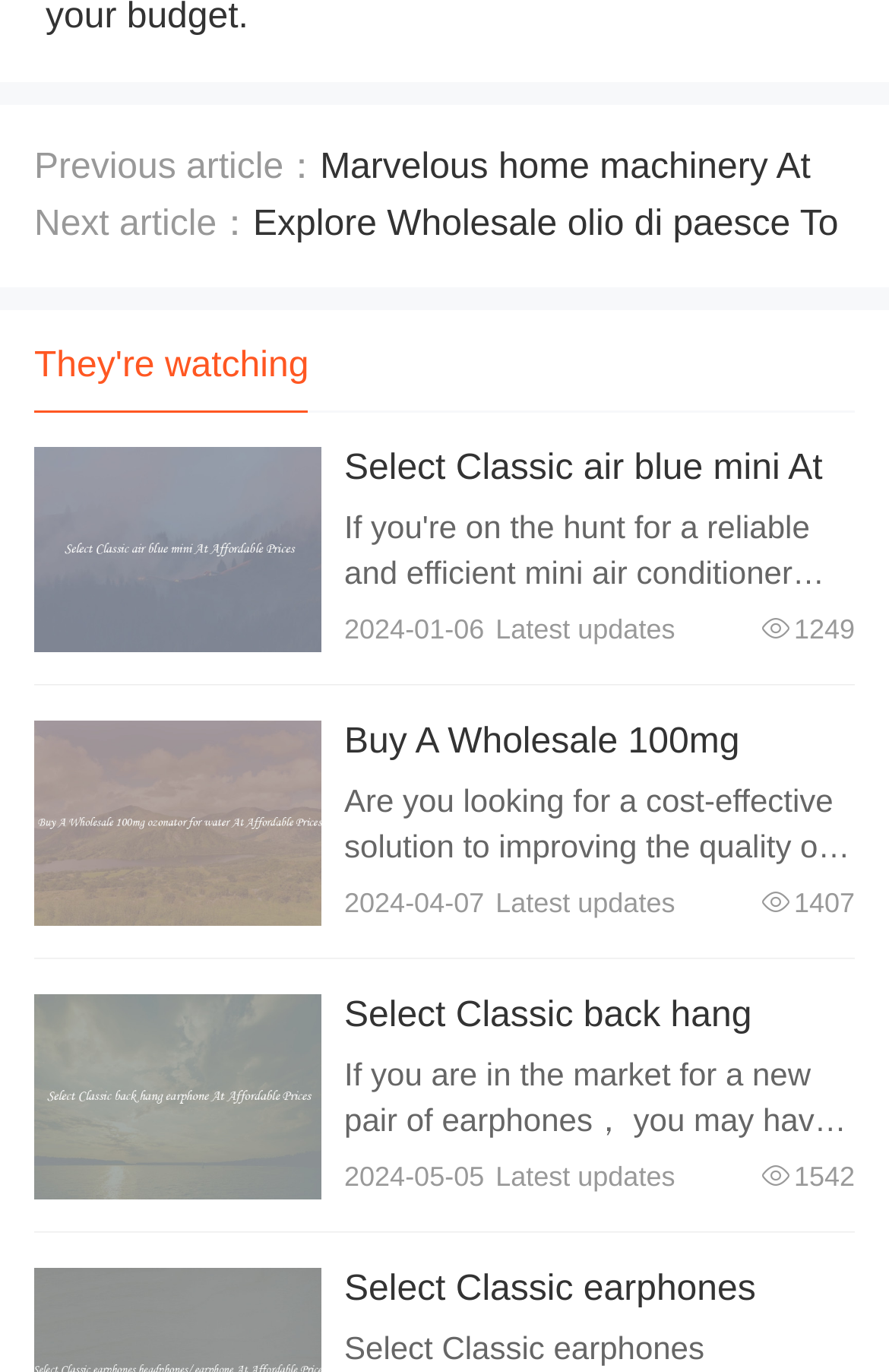From the element description: "View details", extract the bounding box coordinates of the UI element. The coordinates should be expressed as four float numbers between 0 and 1, in the order [left, top, right, bottom].

[0.038, 0.325, 0.362, 0.475]